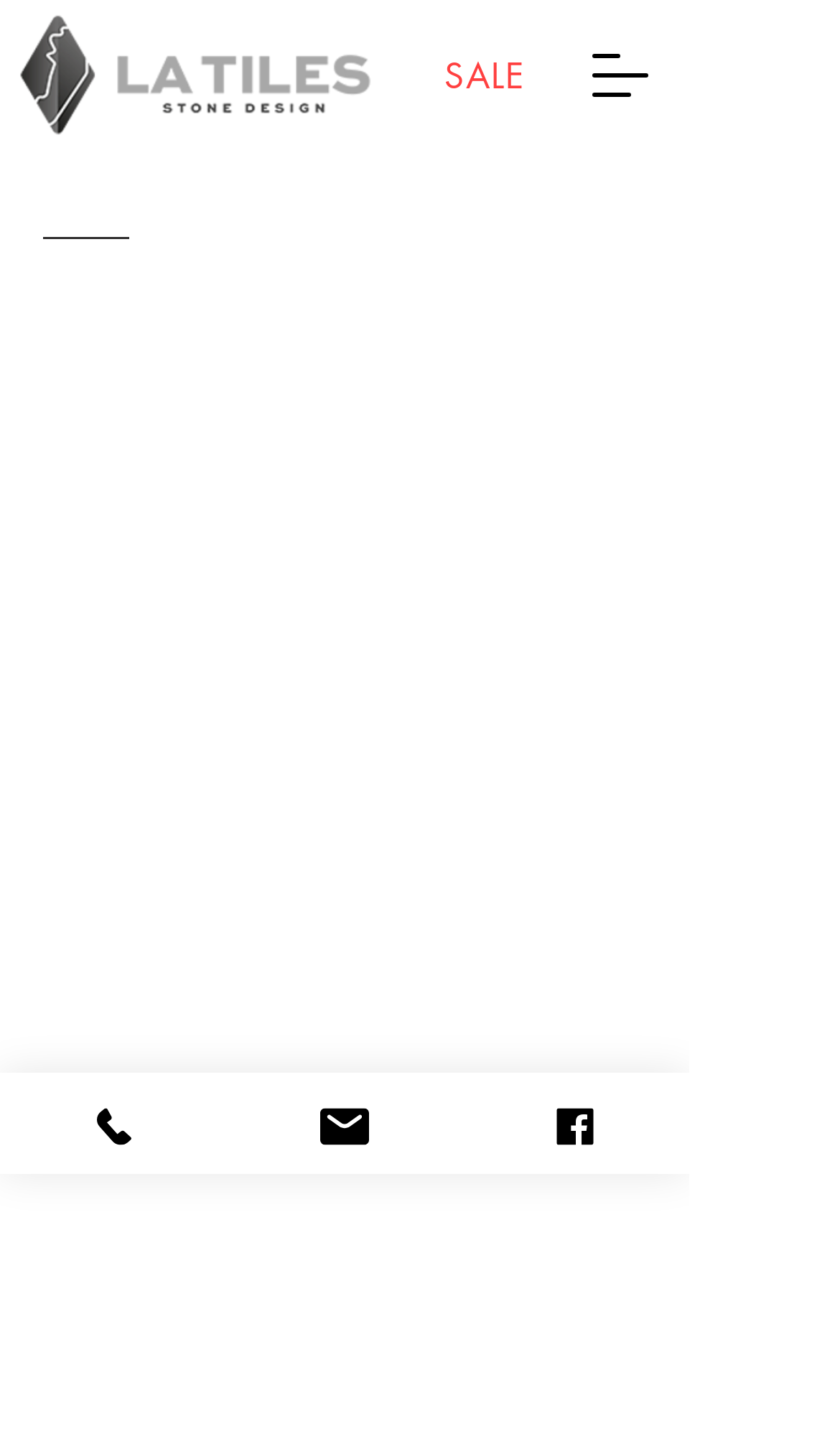What social media platform is available?
Please respond to the question thoroughly and include all relevant details.

The webpage has a link to Facebook, indicating that it is one of the social media platforms available for users to connect with the website.